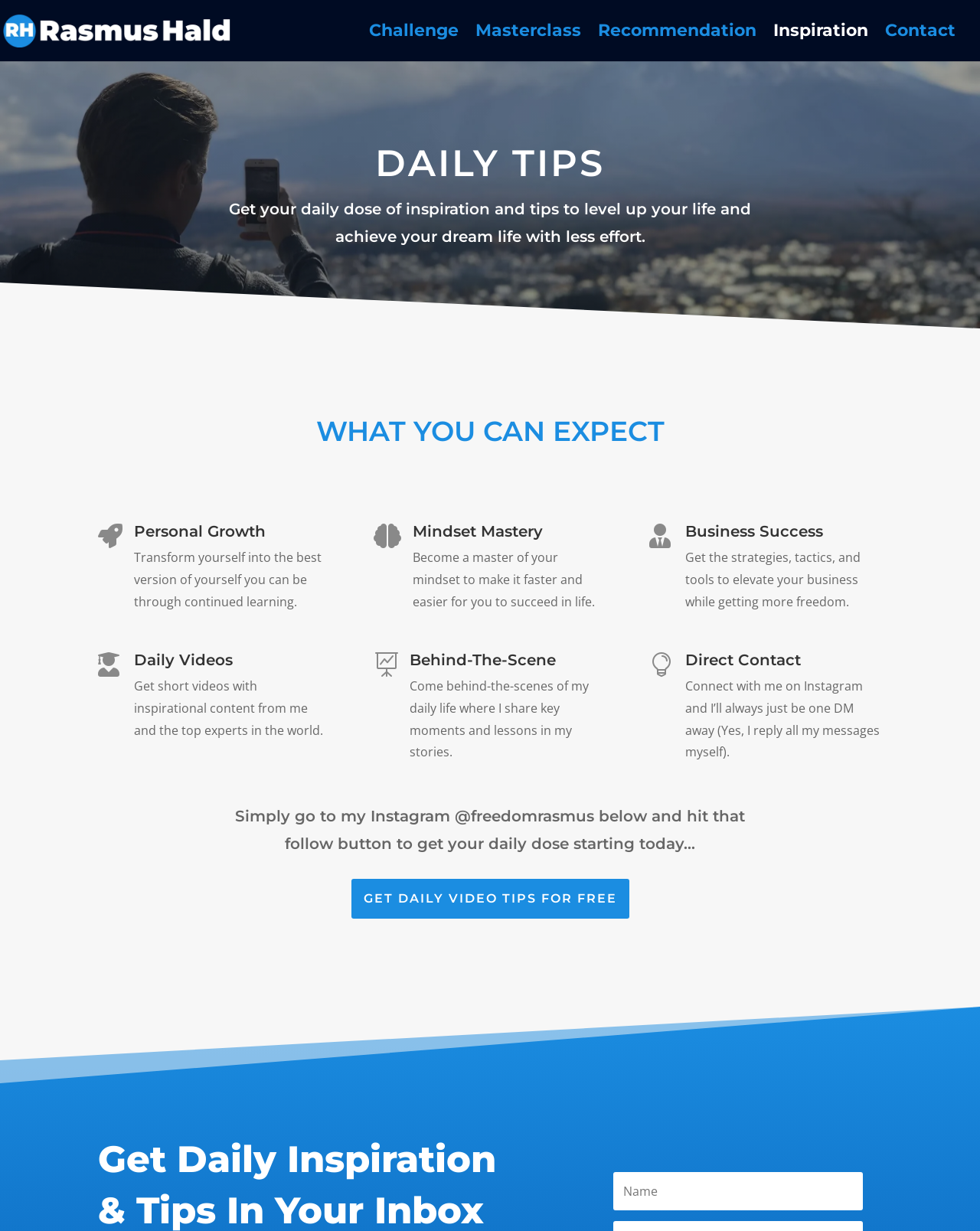Please use the details from the image to answer the following question comprehensively:
What is the main topic of this webpage?

Based on the webpage's structure and content, it appears to be focused on providing daily tips and inspiration to its visitors. The heading 'DAILY TIPS' and the various sections on personal growth, mindset mastery, and business success suggest that the webpage is centered around this theme.